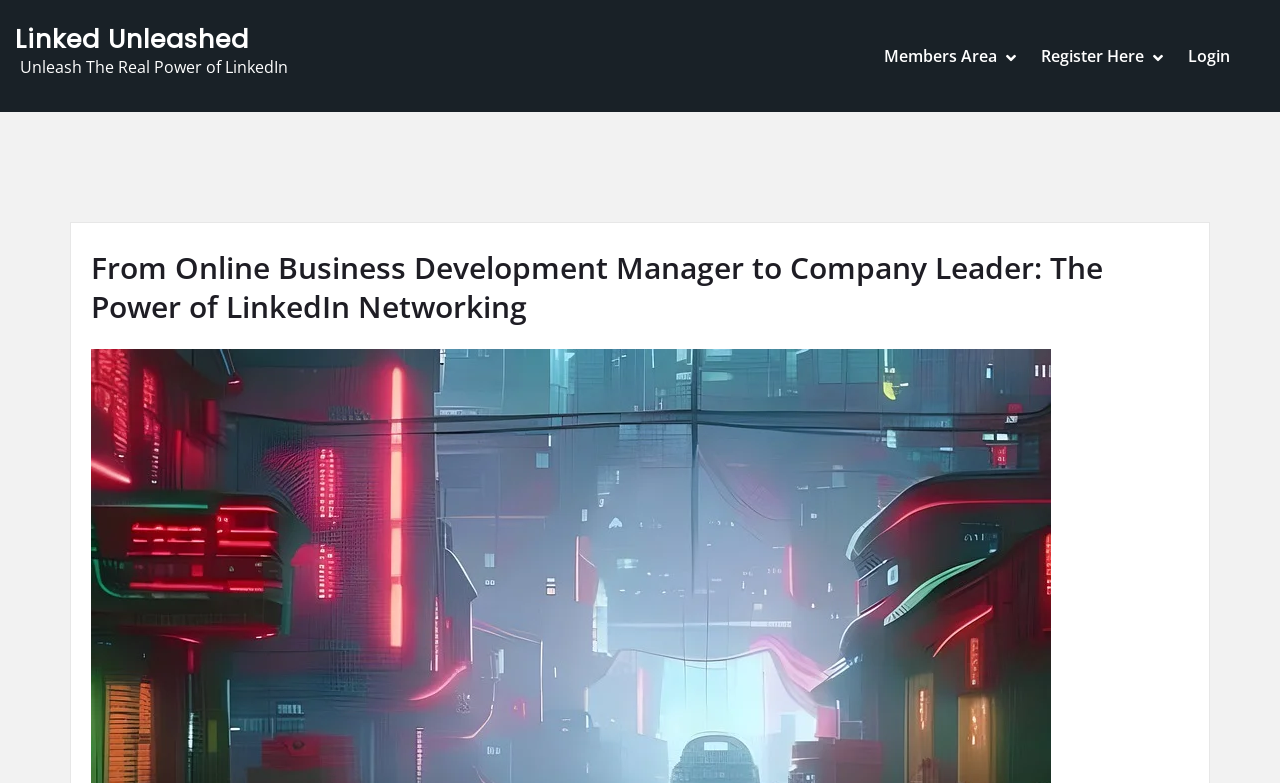From the element description BLOG, predict the bounding box coordinates of the UI element. The coordinates must be specified in the format (top-left x, top-left y, bottom-right x, bottom-right y) and should be within the 0 to 1 range.

[0.687, 0.353, 0.839, 0.41]